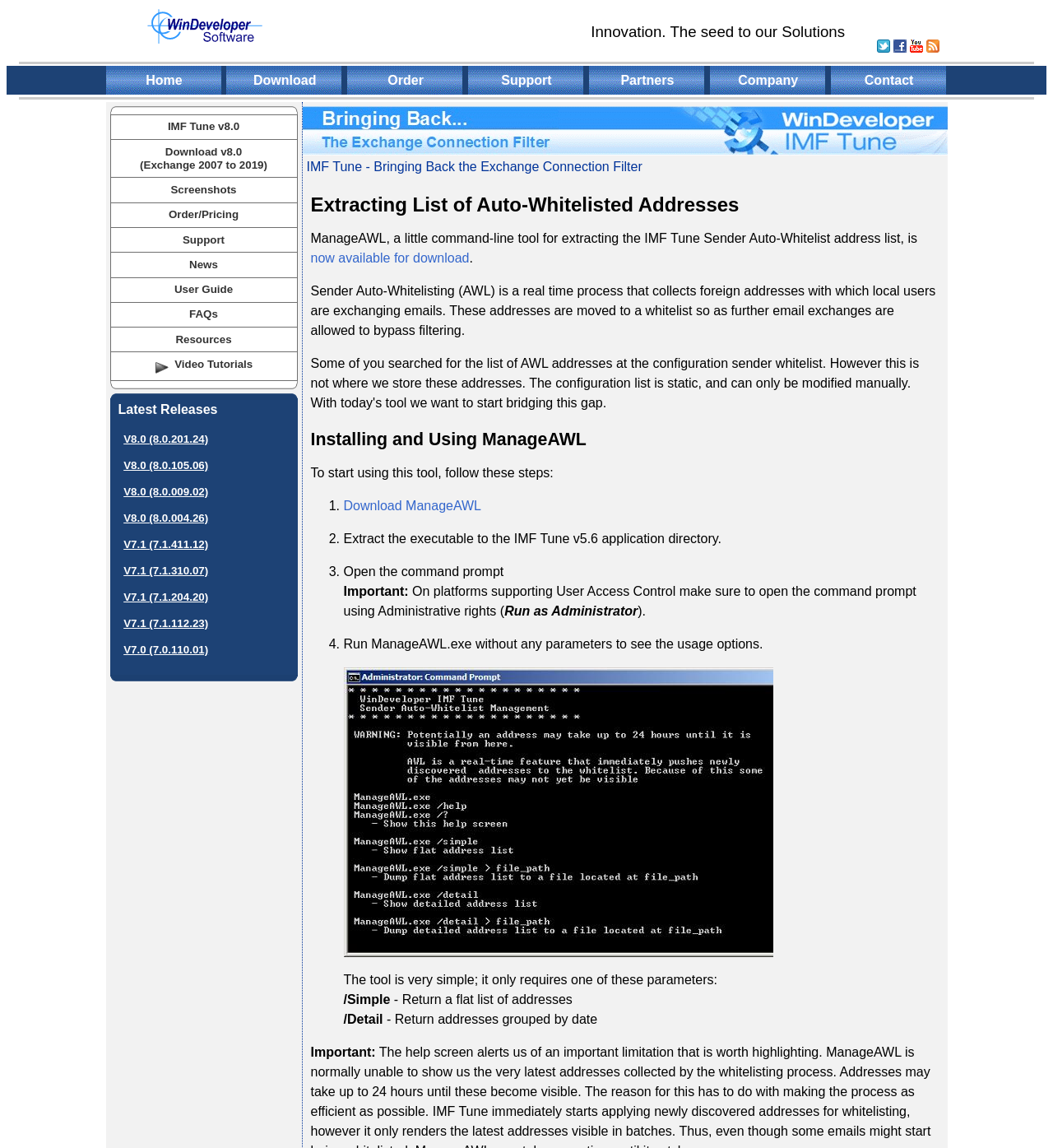Determine the bounding box coordinates of the region to click in order to accomplish the following instruction: "View IMF Tune v8.0". Provide the coordinates as four float numbers between 0 and 1, specifically [left, top, right, bottom].

[0.159, 0.105, 0.227, 0.116]